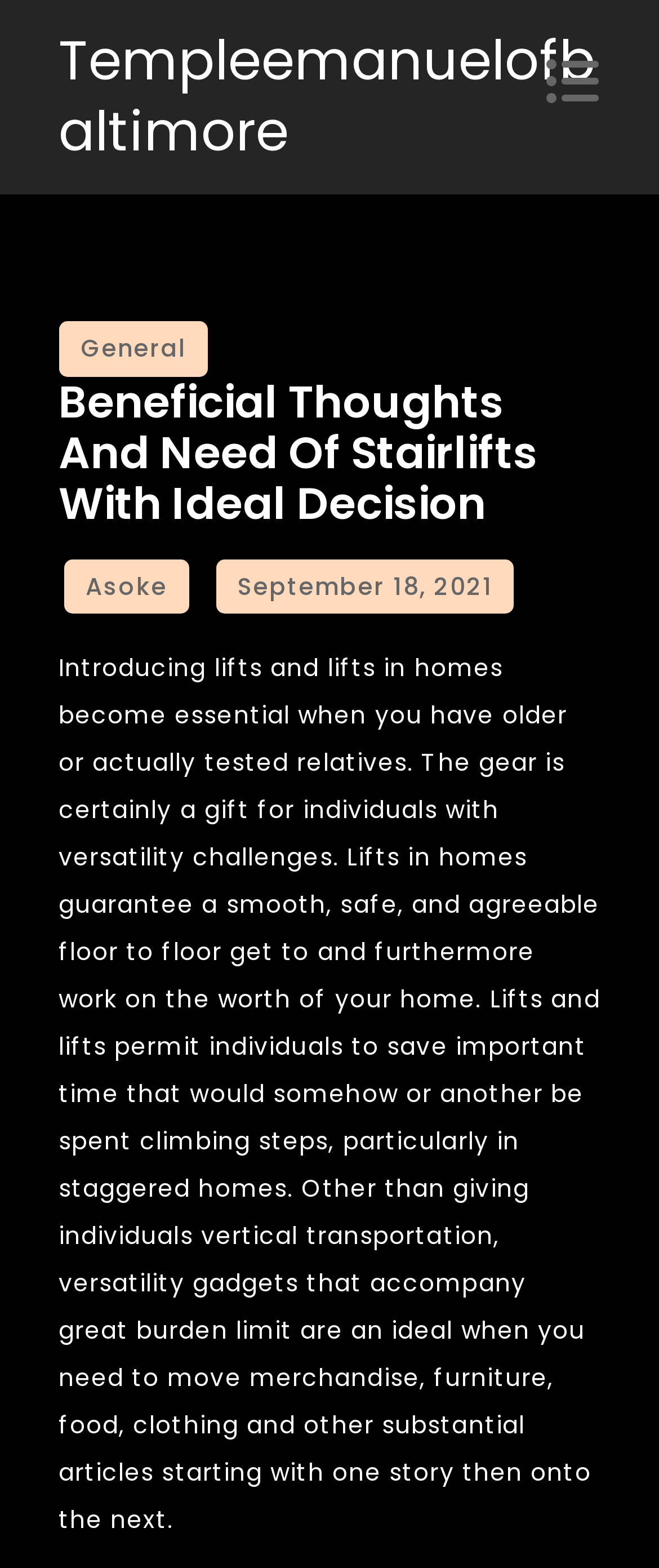Describe every aspect of the webpage comprehensively.

The webpage is about beneficial thoughts and the need for stairlifts with ideal decisions, specifically highlighting their importance in homes with older or mobility-challenged relatives. 

At the top left of the page, there is a link to "Templeemanuelofbaltimore". On the top right, there is a button with an icon. Below the button, there is a header section that spans almost the entire width of the page. Within this section, there is a footer section that contains a link to "General" on the left side. 

The main heading "Beneficial Thoughts And Need Of Stairlifts With Ideal Decision" is located below the footer section, still within the header section. 

On the left side of the page, below the header section, there are three links: "Asoke", "September 18, 2021", and a time element next to the date link. 

The main content of the page is a block of text that occupies most of the page's width and height. It discusses the importance of lifts and stairlifts in homes, particularly for individuals with mobility challenges, and how they can improve the value of a home.